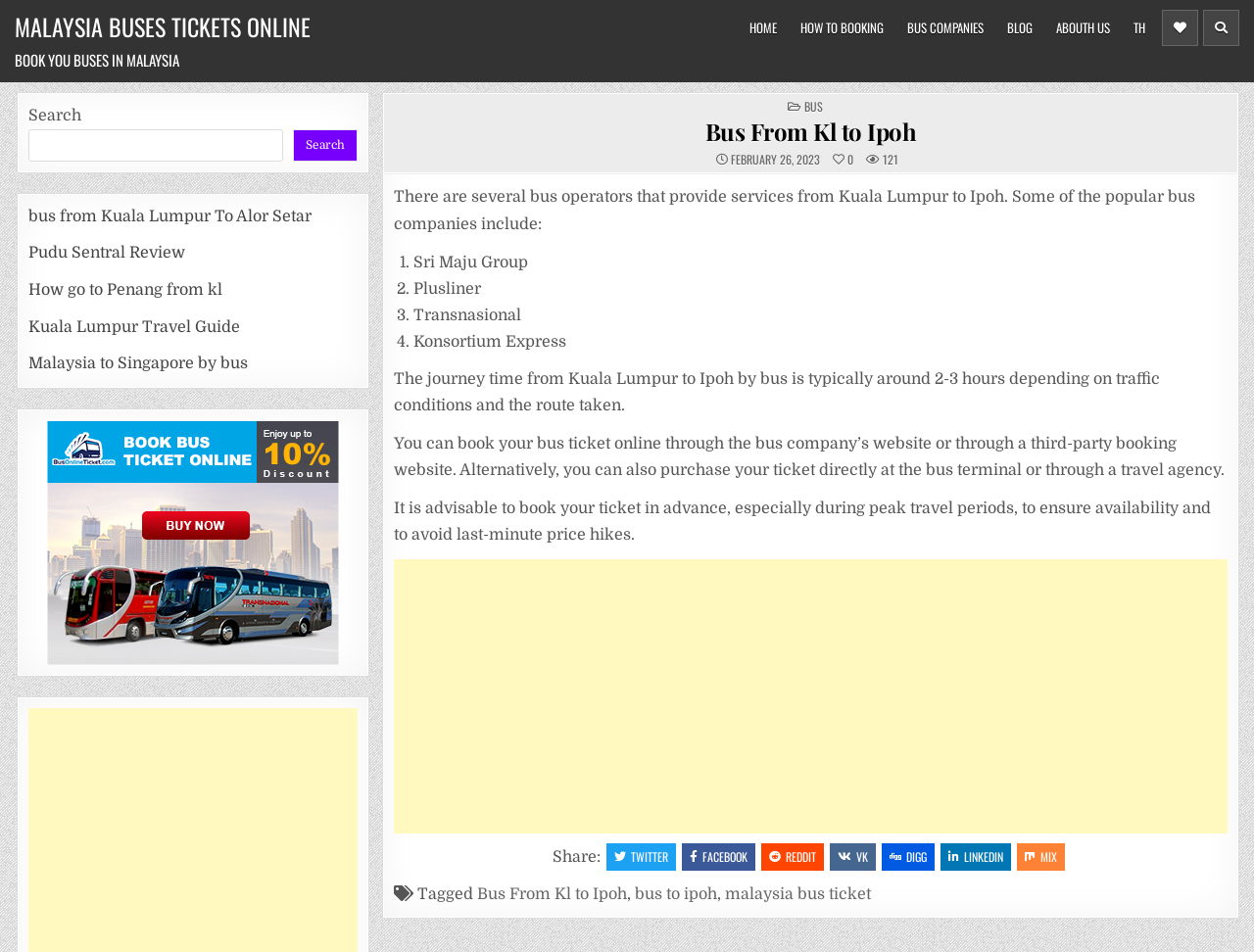Explain the webpage's design and content in an elaborate manner.

The webpage is about bus travel in Malaysia, specifically focusing on bus services from Kuala Lumpur to Ipoh. At the top, there is a navigation menu with links to various sections of the website, including "Home", "How to Booking", "Bus Companies", "Blog", "About Us", and social media links. Below the navigation menu, there is a search bar where users can search for specific bus routes or related information.

The main content of the webpage is an article about bus travel from Kuala Lumpur to Ipoh. The article is divided into sections, with headings and paragraphs of text. The first section introduces the topic, stating that there are several bus operators that provide services from Kuala Lumpur to Ipoh. The article then lists four popular bus companies, including Sri Maju Group, Plusliner, Transnasional, and Konsortium Express.

The next section discusses the journey time from Kuala Lumpur to Ipoh, which typically takes around 2-3 hours depending on traffic conditions and the route taken. The article also provides information on how to book bus tickets online or through a travel agency.

Further down the page, there is a section with a list of related articles, including "Bus from Kuala Lumpur to Alor Setar", "Pudu Sentral Review", and "Kuala Lumpur Travel Guide". There is also an advertisement iframe and a footer section with social media links and a "Tagged" section with links to related topics.

On the left side of the page, there is a column with links to other bus routes and related information, including "Bus to Ipoh" and "Malaysia Bus Ticket". At the bottom of the page, there is a footer section with a copyright notice and links to social media platforms.